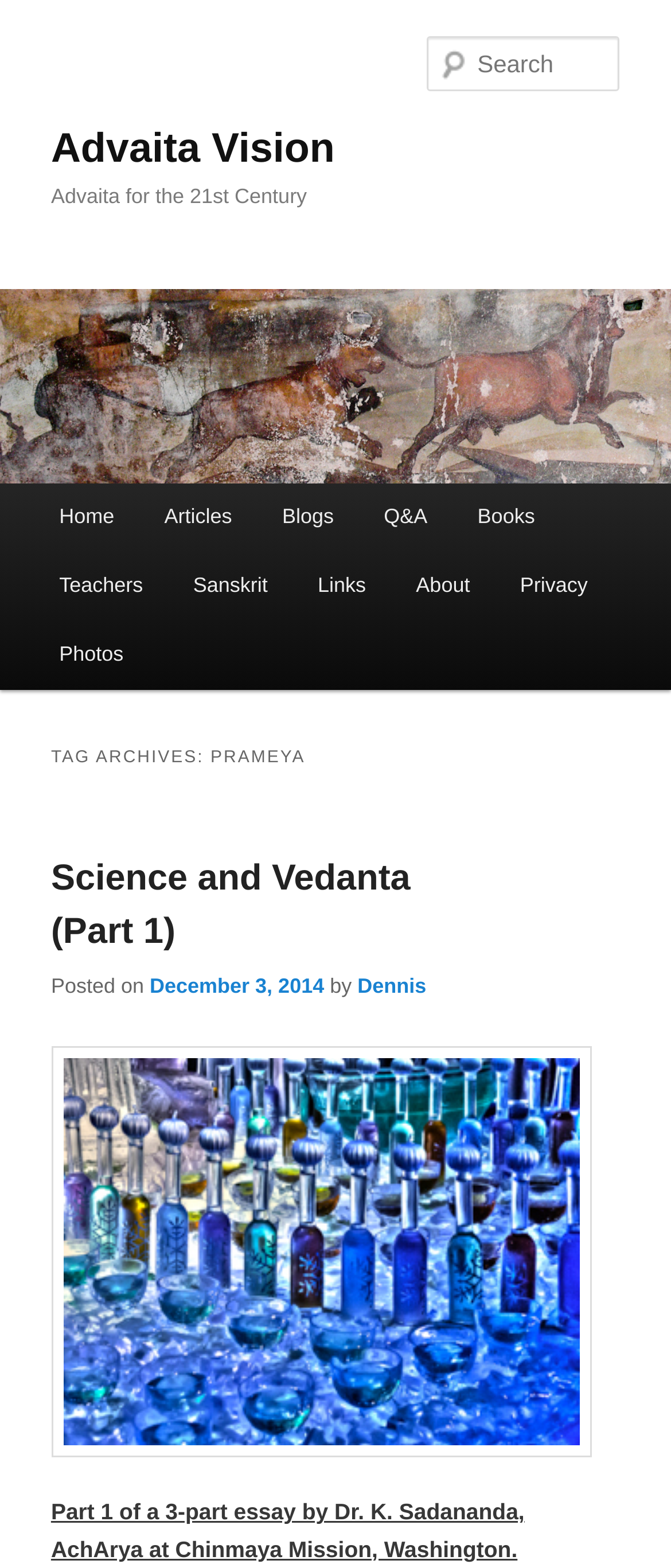Specify the bounding box coordinates of the element's region that should be clicked to achieve the following instruction: "View photos". The bounding box coordinates consist of four float numbers between 0 and 1, in the format [left, top, right, bottom].

[0.051, 0.396, 0.221, 0.44]